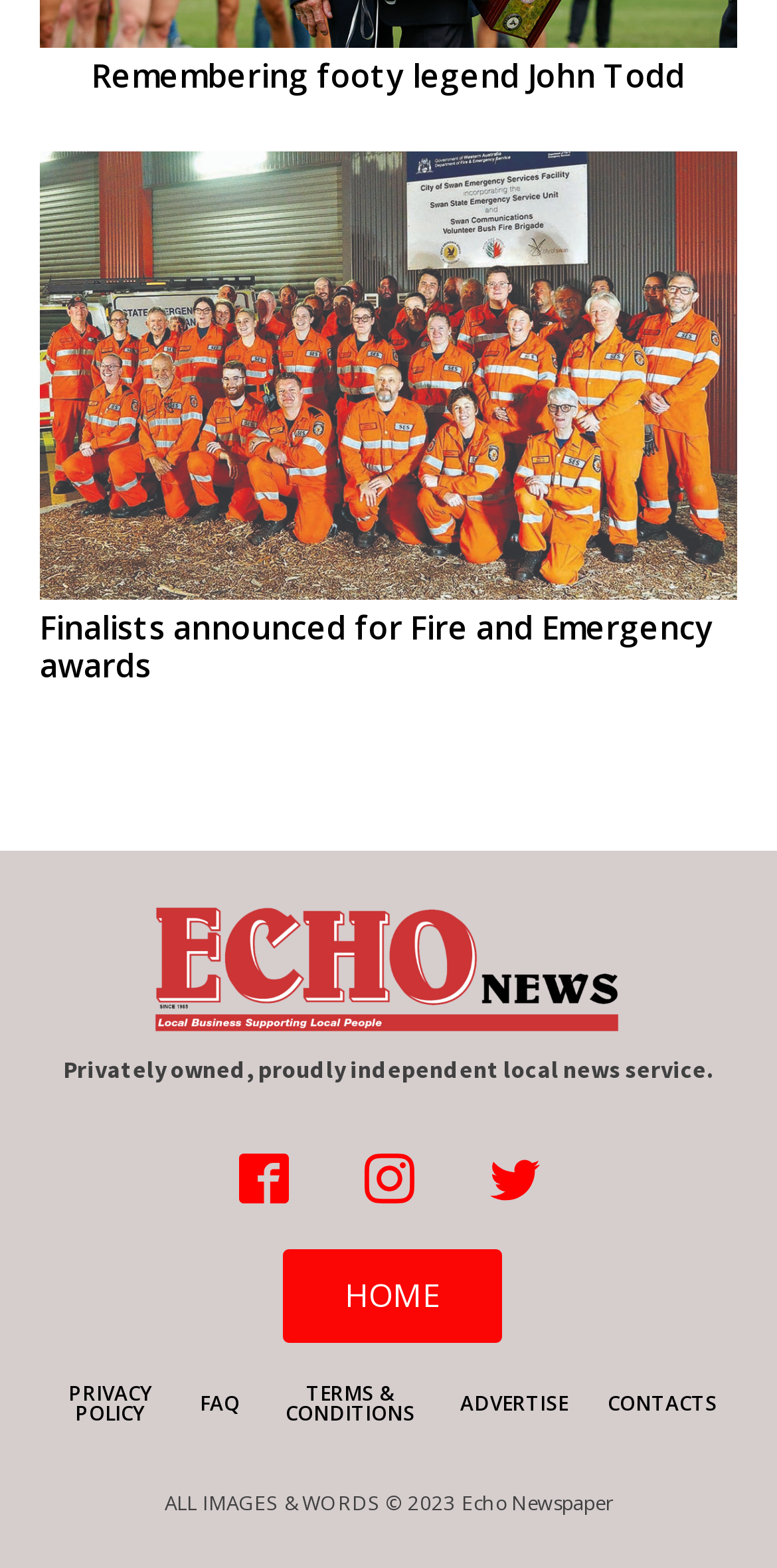Using the information from the screenshot, answer the following question thoroughly:
How many links are there in the footer?

I counted the number of links at the bottom of the webpage and found that there are 6 links: 'PRIVACY POLICY', 'FAQ', 'TERMS & CONDITIONS', 'ADVERTISE', 'CONTACTS', and 'HOME'.